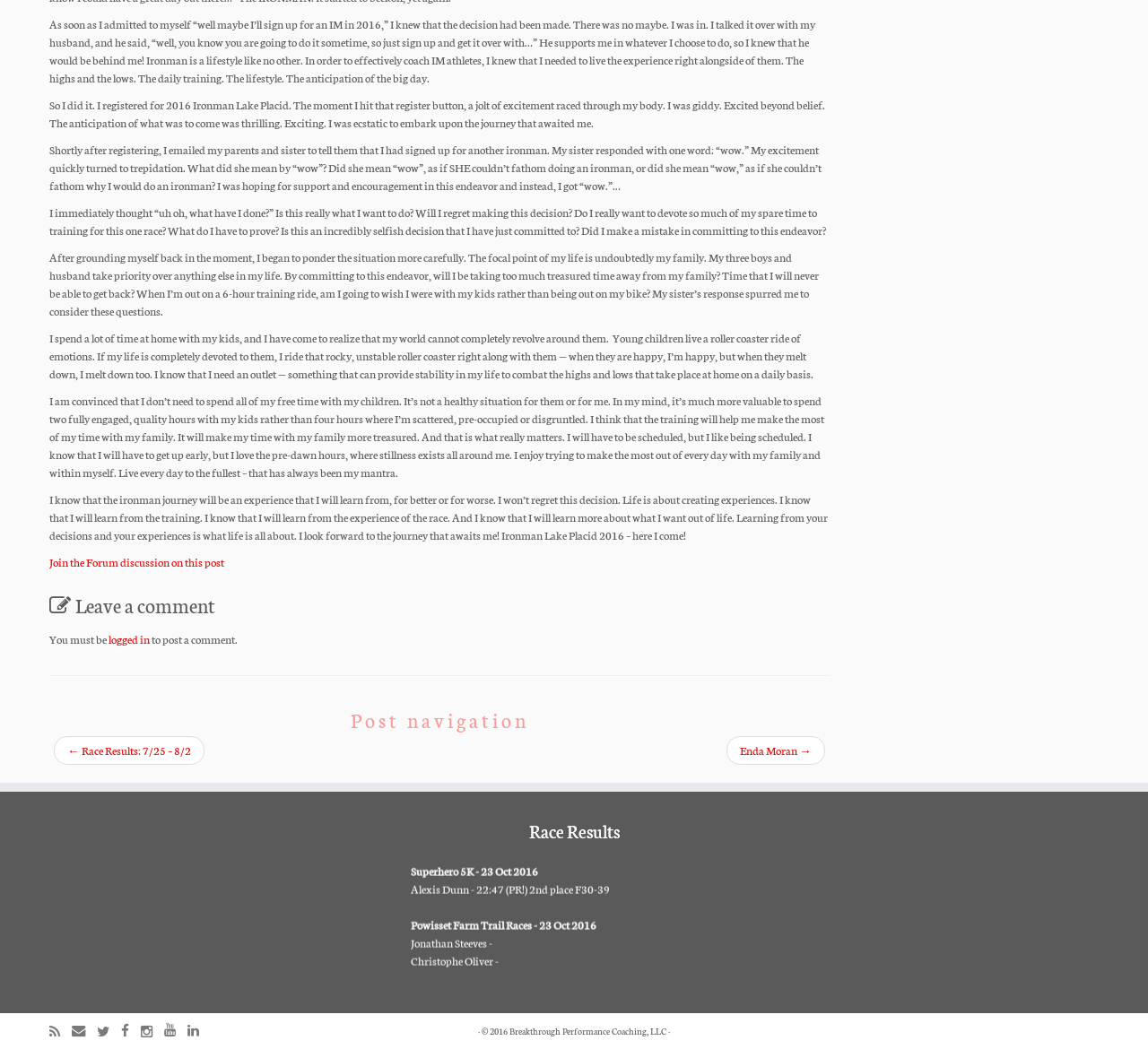What is the author's motivation for registering for Ironman Lake Placid?
Examine the webpage screenshot and provide an in-depth answer to the question.

The author registered for Ironman Lake Placid to live the experience and coach IM athletes, as mentioned in the first paragraph of the article.